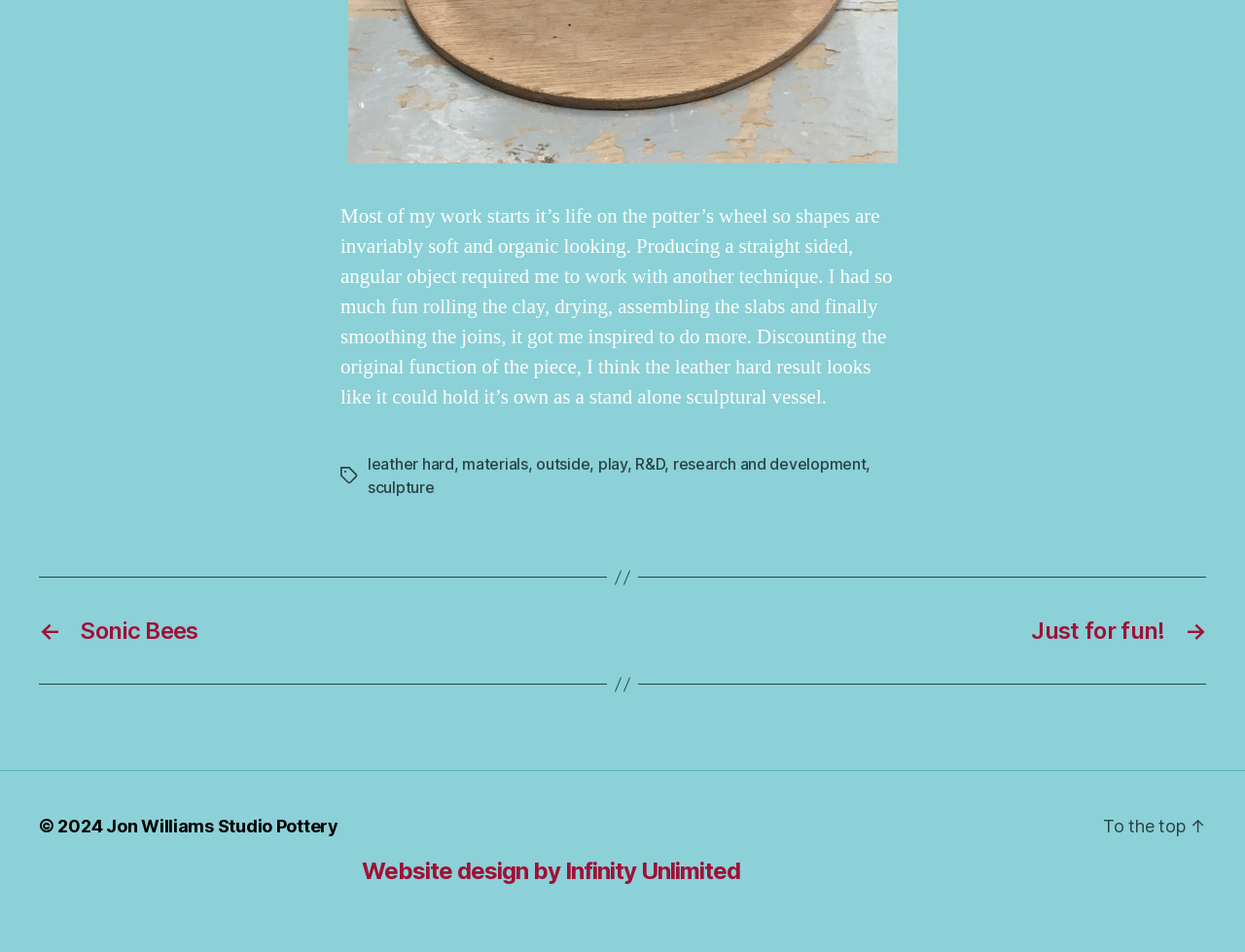Identify the bounding box coordinates of the clickable region to carry out the given instruction: "Explore the tag 'leather hard'".

[0.295, 0.477, 0.365, 0.498]